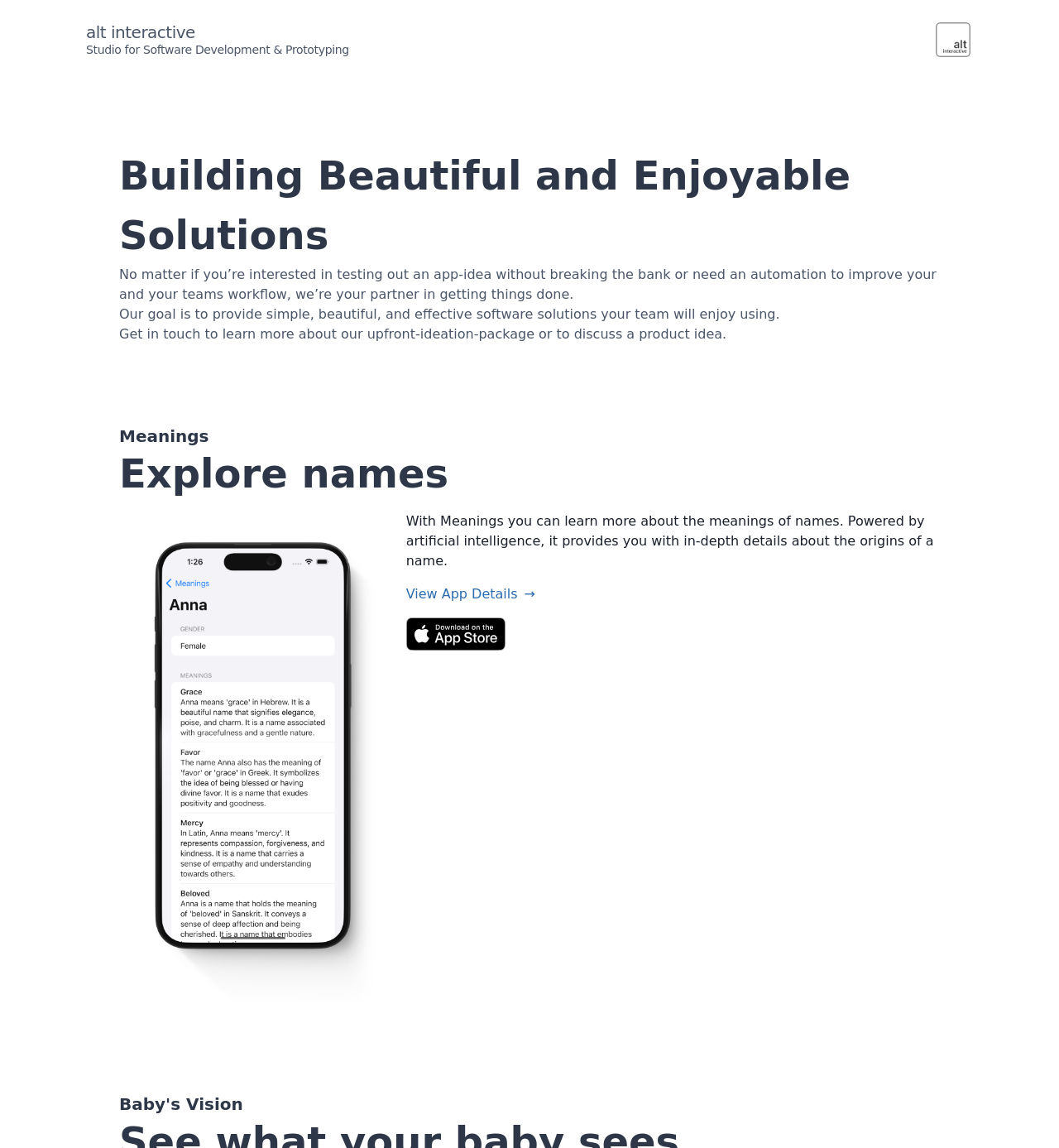Analyze and describe the webpage in a detailed narrative.

The webpage is about alt interactive, a studio for software development and prototyping. At the top left, there is a link to the studio's name, "alt interactive", next to a link to a brief description of the studio, "Studio for Software Development & Prototyping". On the top right, there is a logo image of "alt interactive". 

Below the logo, there is a main section divided into two articles. The first article has a heading "Building Beautiful and Enjoyable Solutions" and three paragraphs of text. The first paragraph explains that the studio helps clients test app ideas or automate workflows. The second paragraph states the studio's goal of providing simple, beautiful, and effective software solutions. The third paragraph invites visitors to get in touch to learn more about their services.

The second article has a heading "Meanings" and features an image of a phone displaying a screenshot of the "Meanings" app. There is a brief description of the app, which uses artificial intelligence to provide in-depth details about the origins of names. Below the description, there are two links: "View App Details →" and "Download on the App Store", with the latter having a small image of the App Store logo. At the bottom, there is a heading "Baby's Vision", but it does not have any accompanying text or images.